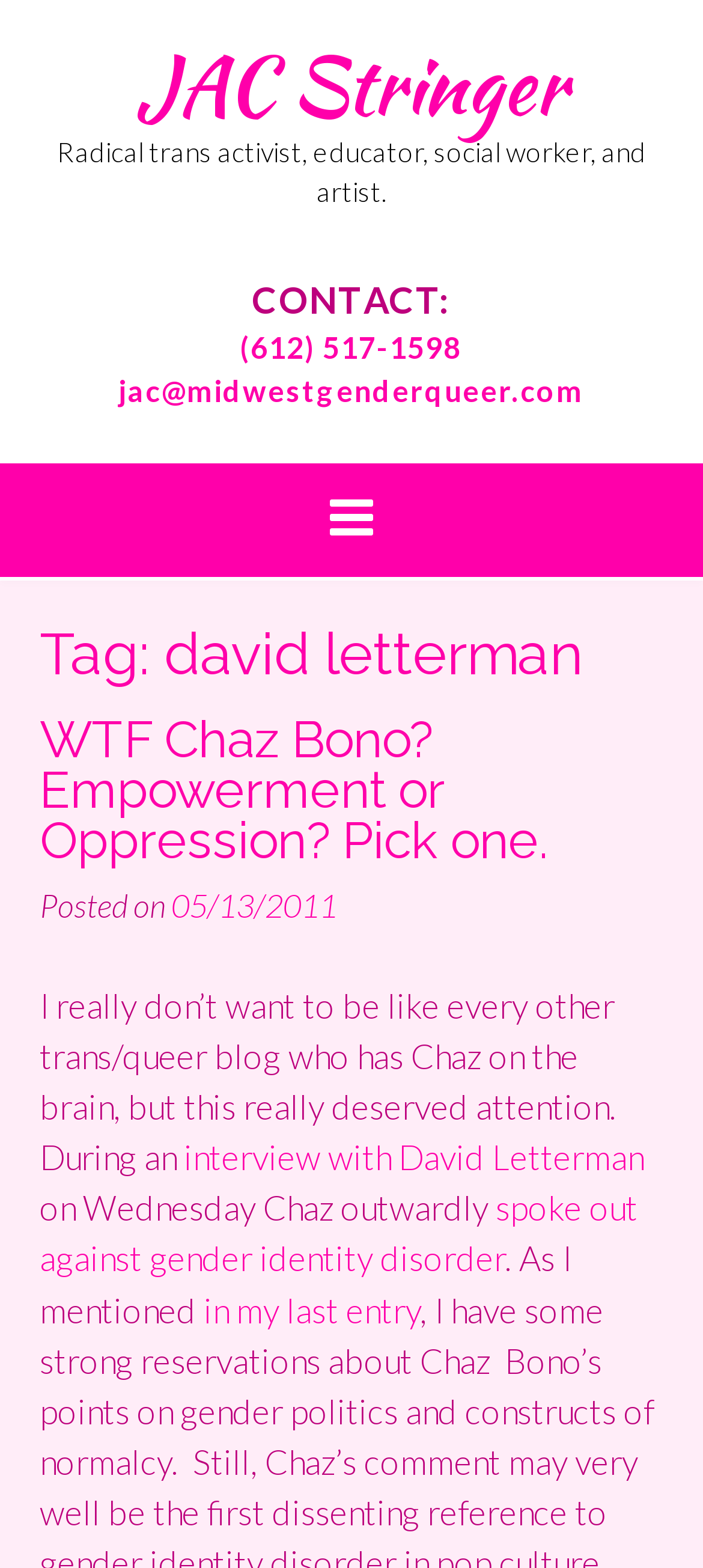Who did Chaz Bono interview with?
Please give a well-detailed answer to the question.

The link element 'interview with David Letterman' is located in the text describing Chaz Bono's actions, indicating that Chaz Bono interviewed with David Letterman.